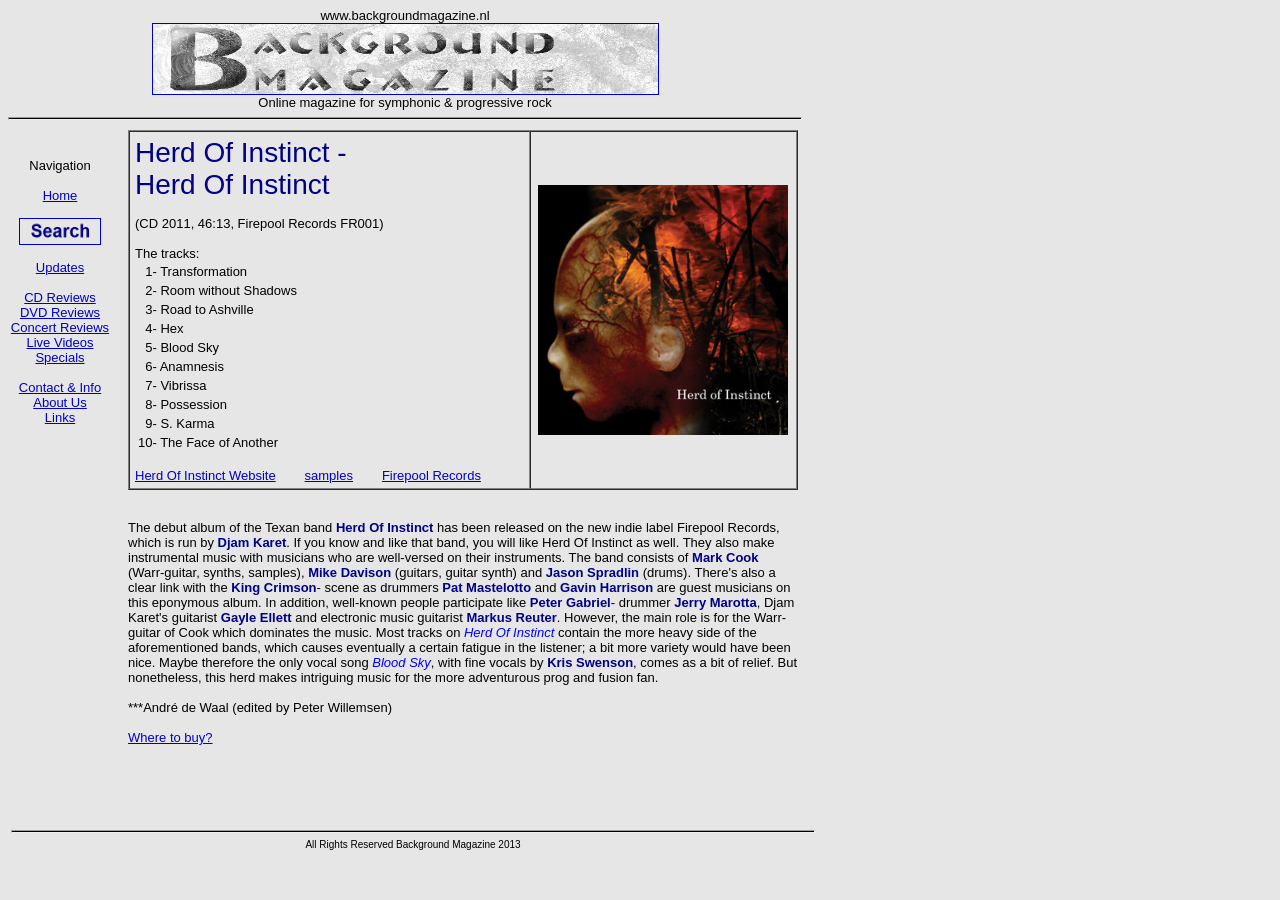Based on what you see in the screenshot, provide a thorough answer to this question: What is the label of the album being reviewed?

The label of the album is mentioned in the review as 'Firepool Records', which is also a link to the label's website.